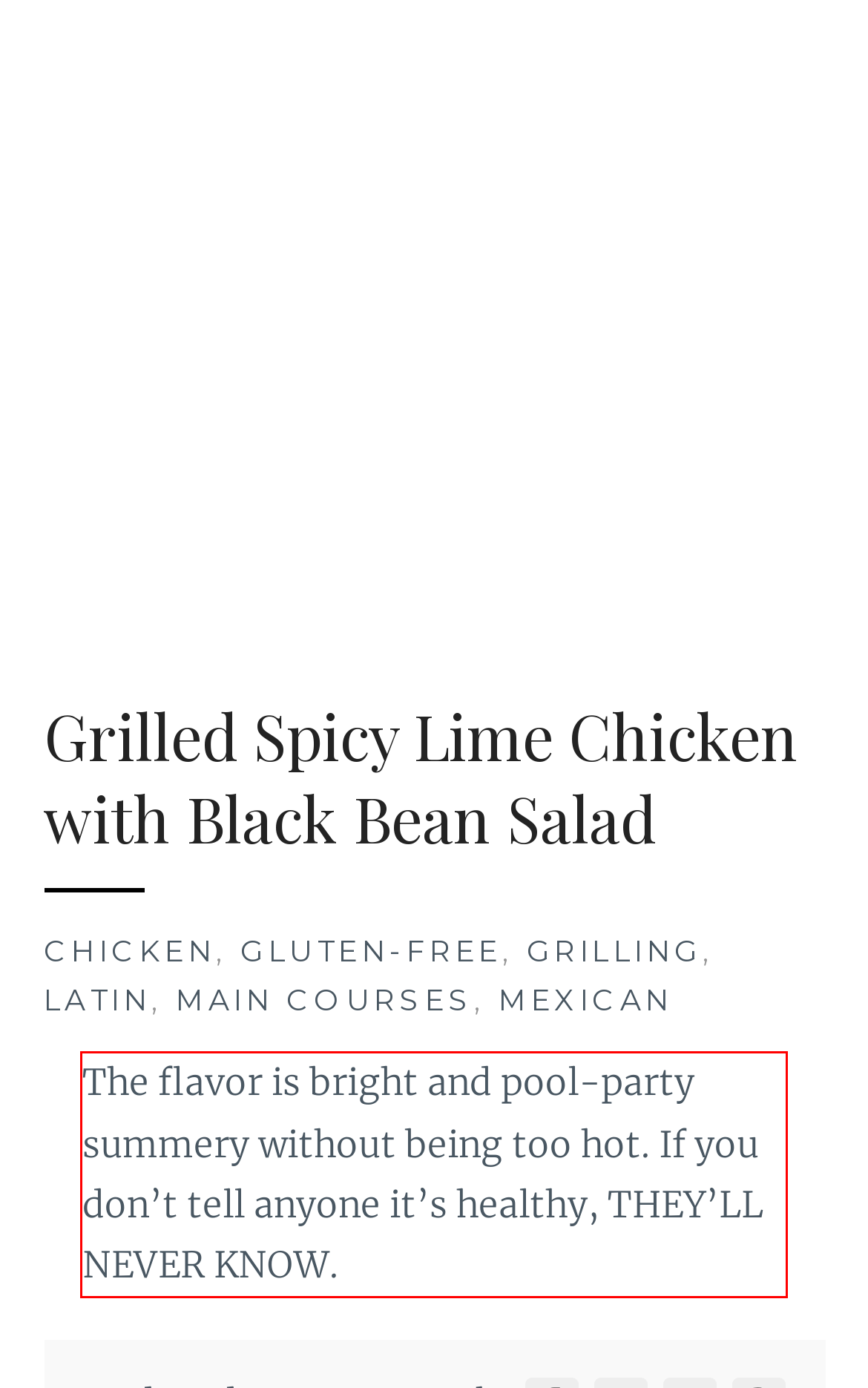With the provided screenshot of a webpage, locate the red bounding box and perform OCR to extract the text content inside it.

The flavor is bright and pool-party summery without being too hot. If you don’t tell anyone it’s healthy, THEY’LL NEVER KNOW.